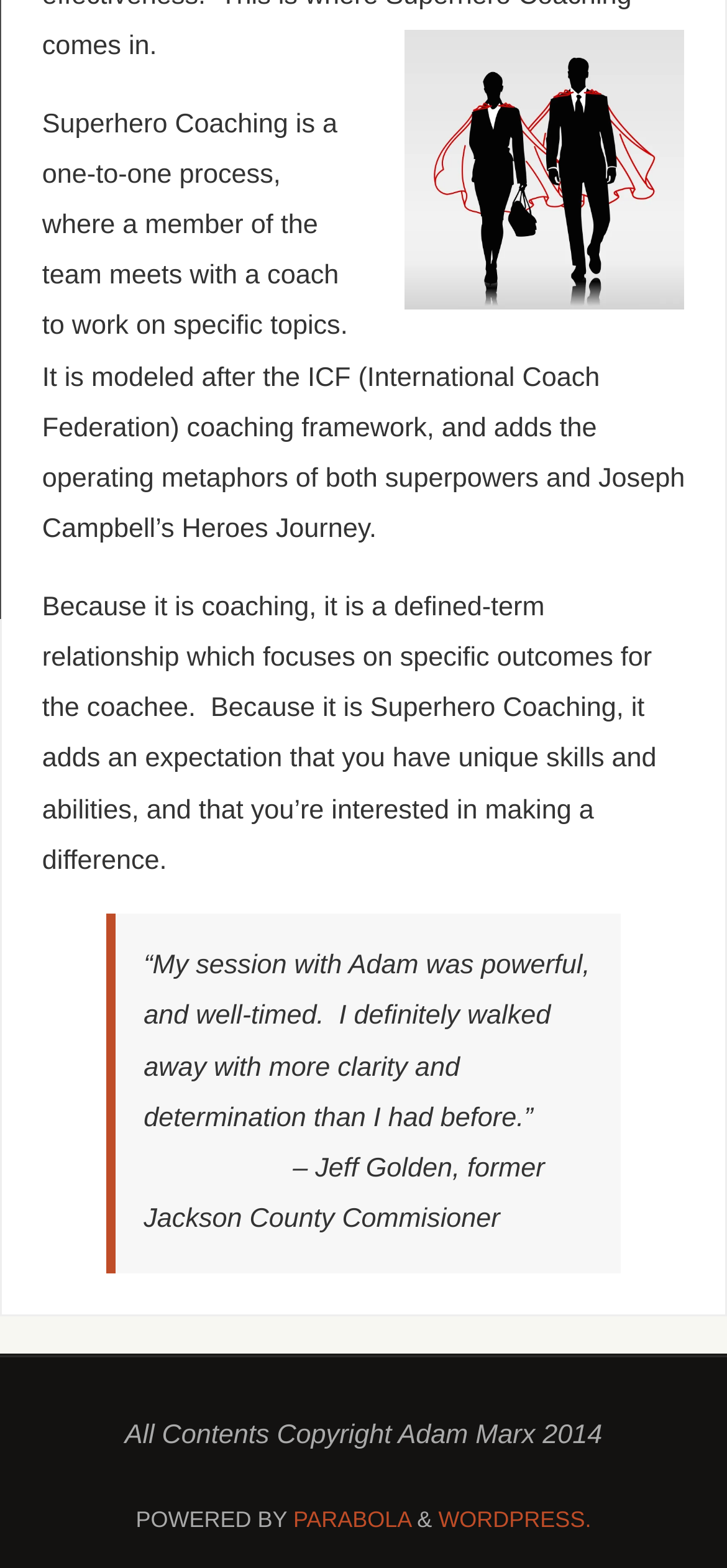Identify the bounding box for the described UI element: "Parabola".

[0.403, 0.96, 0.565, 0.977]